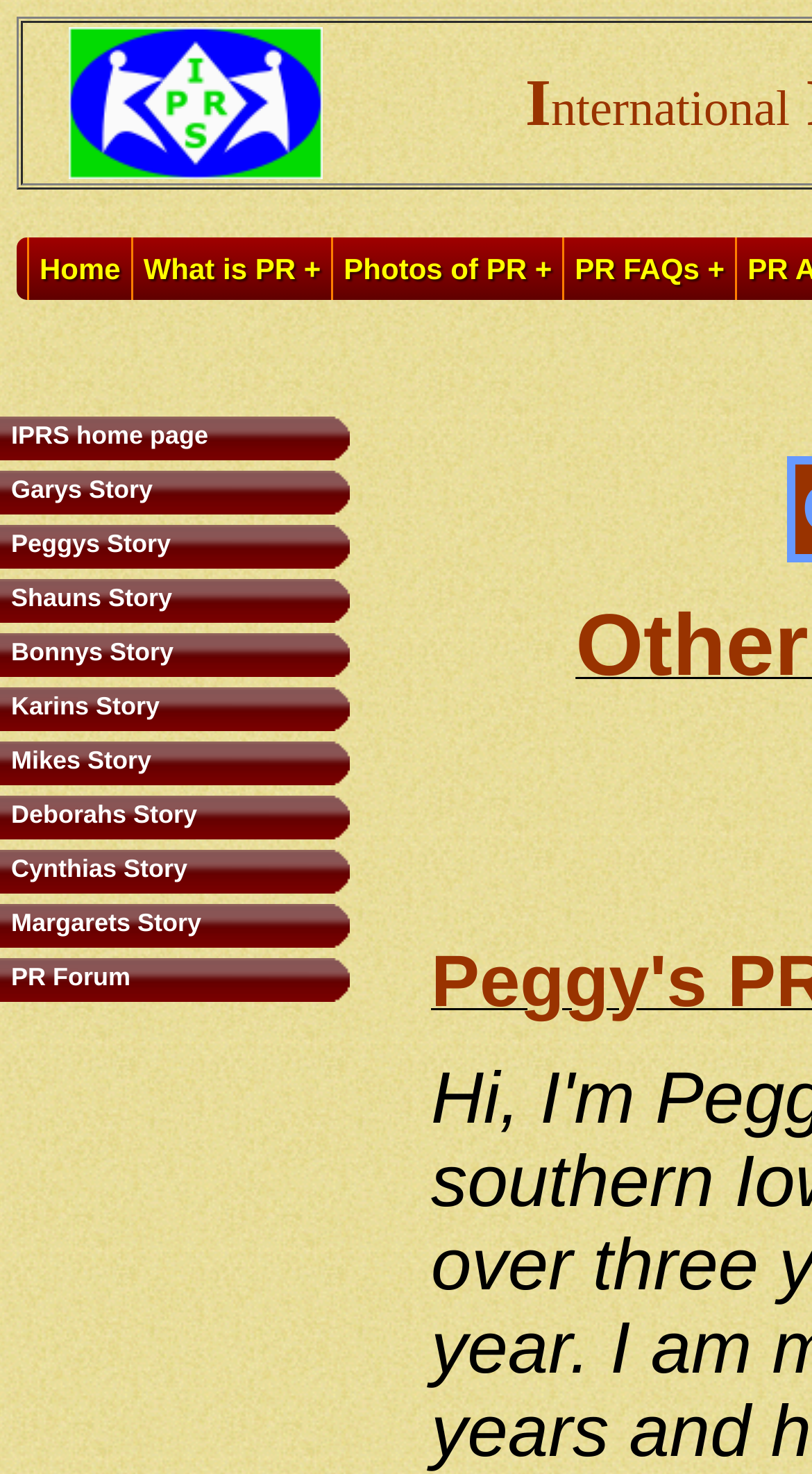Create a detailed narrative describing the layout and content of the webpage.

The webpage is titled "Other Members PR Stories" and features an IPRS logo at the top left corner. Below the logo, there is a navigation menu with links to "Home", "What is PR +", "Photos of PR +", and "PR FAQs +". 

On the main content area, there are 10 stories or articles, each represented by a link with a brief title, such as "Garys Story", "Peggys Story", "Shauns Story", and so on. These links are arranged vertically, with each story positioned below the previous one. To the left of each link, there is a small image. 

At the bottom of the page, there is a link to "PR Forum". The overall layout is organized, with clear headings and concise text.